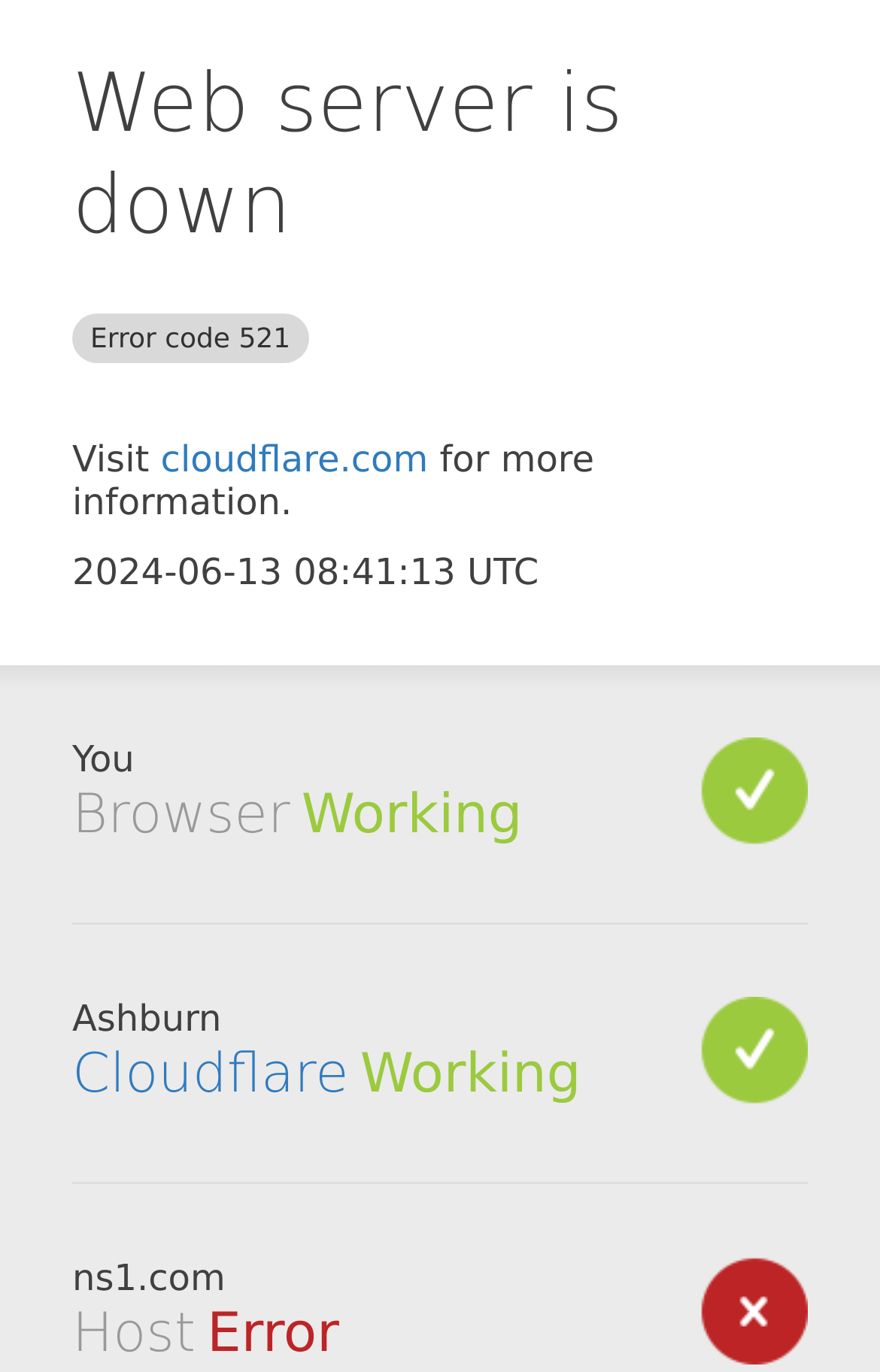Please provide a brief answer to the question using only one word or phrase: 
What is the name of the host?

ns1.com